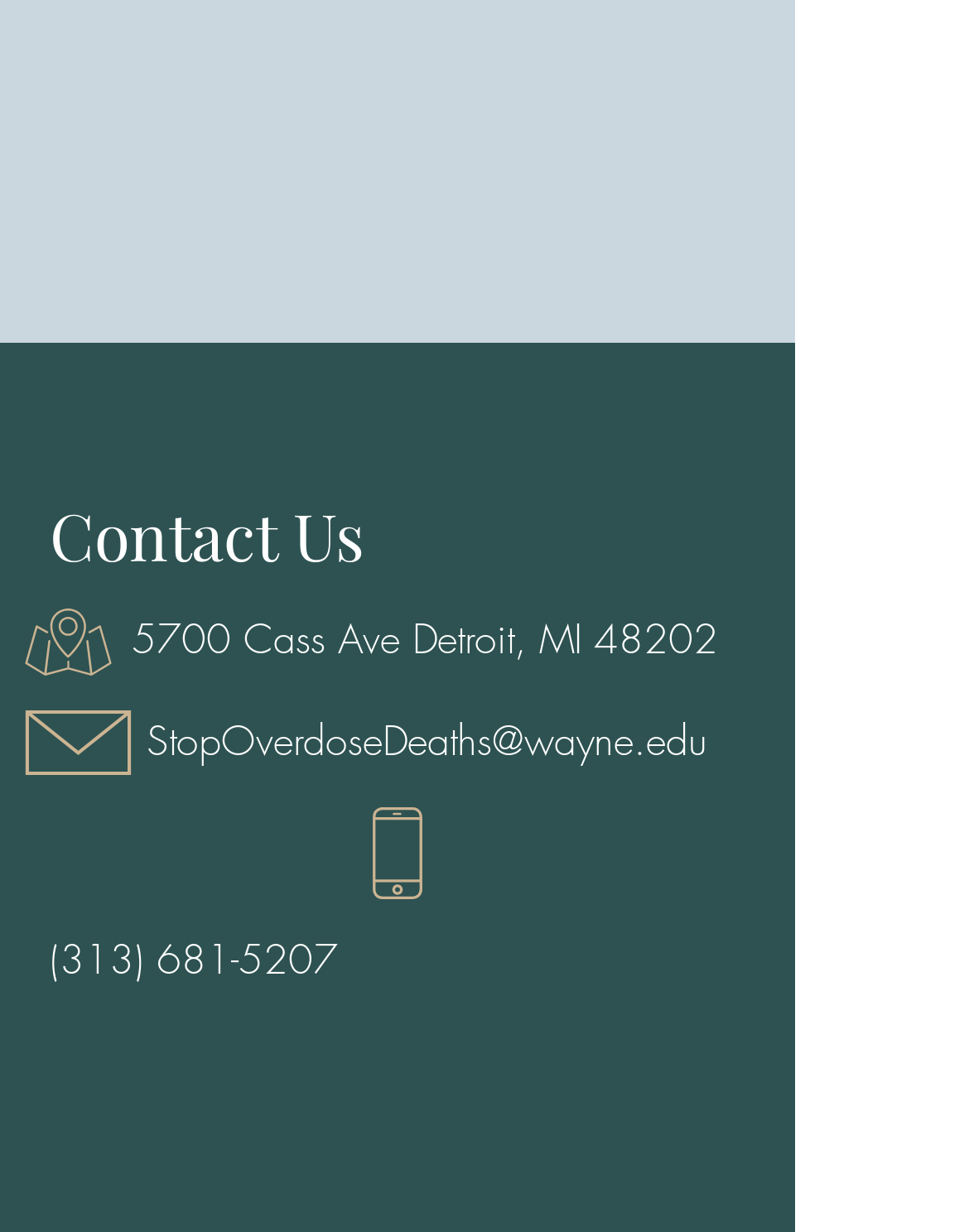Based on the element description, predict the bounding box coordinates (top-left x, top-left y, bottom-right x, bottom-right y) for the UI element in the screenshot: aria-label="Instagram"

[0.154, 0.929, 0.218, 0.979]